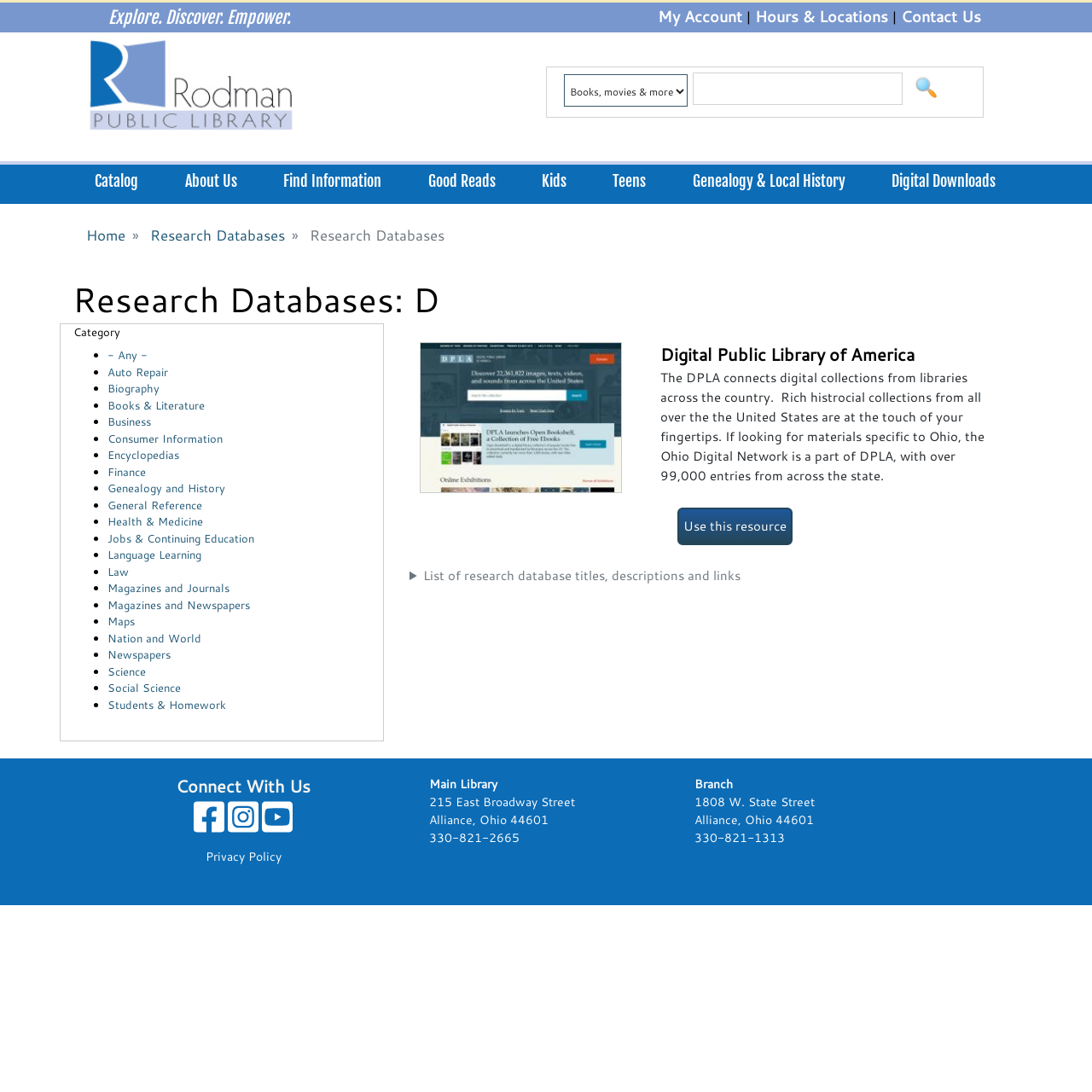Given the description "About Us", determine the bounding box of the corresponding UI element.

[0.149, 0.146, 0.238, 0.187]